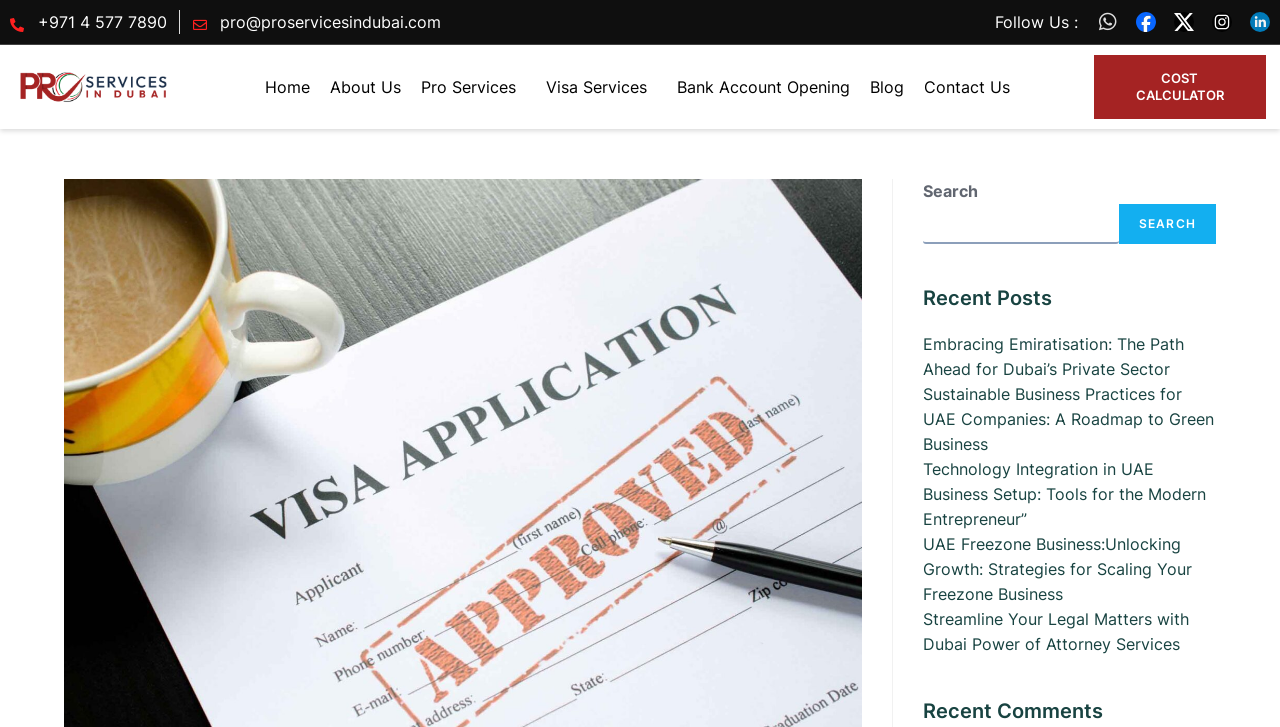Please identify the primary heading of the webpage and give its text content.

Investor Visa Services: How can I Get Investor Visa in Dubai?